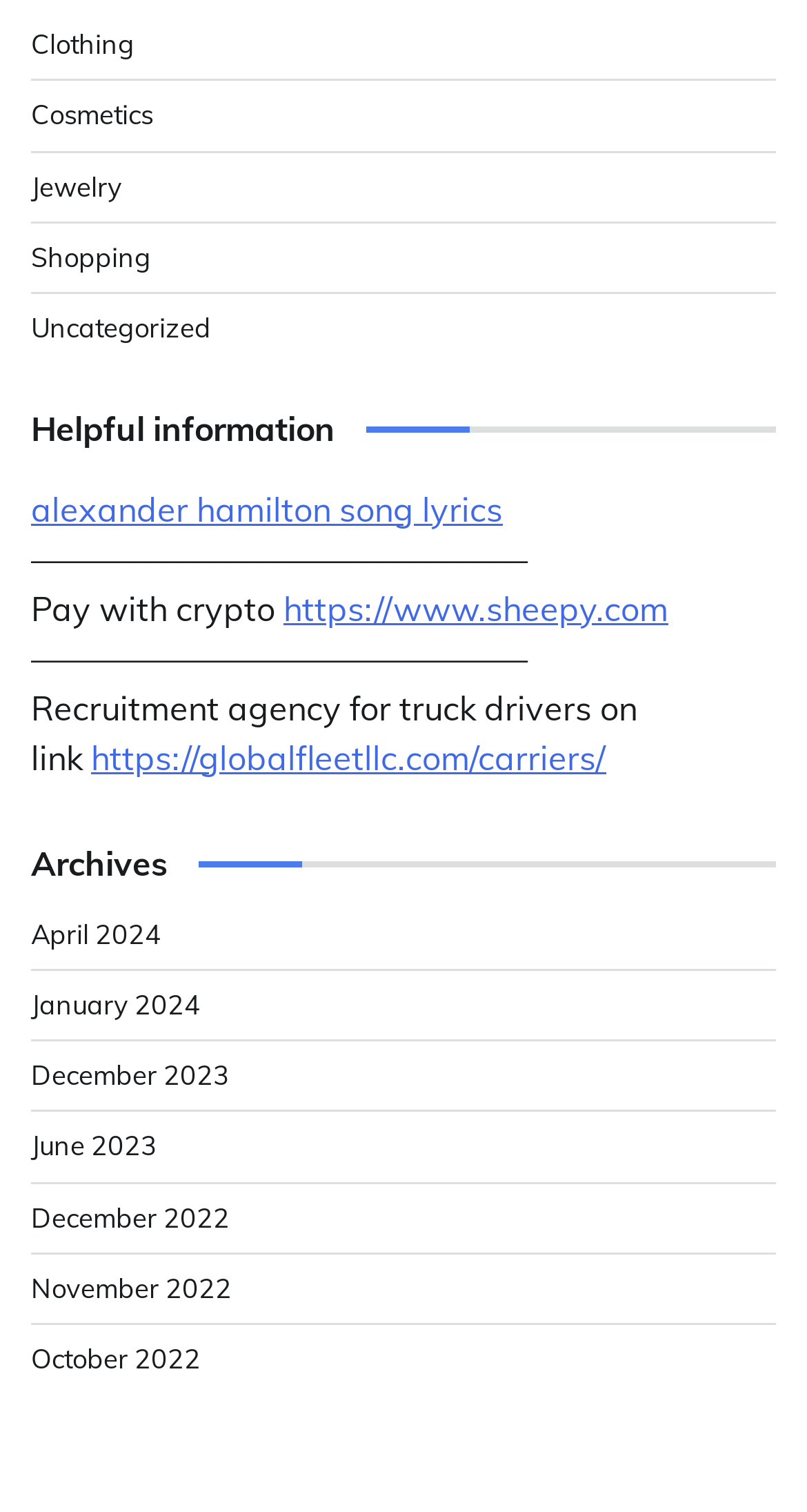Please determine the bounding box coordinates of the element to click in order to execute the following instruction: "Visit https://globalfleetllc.com/carriers/". The coordinates should be four float numbers between 0 and 1, specified as [left, top, right, bottom].

[0.113, 0.487, 0.751, 0.514]